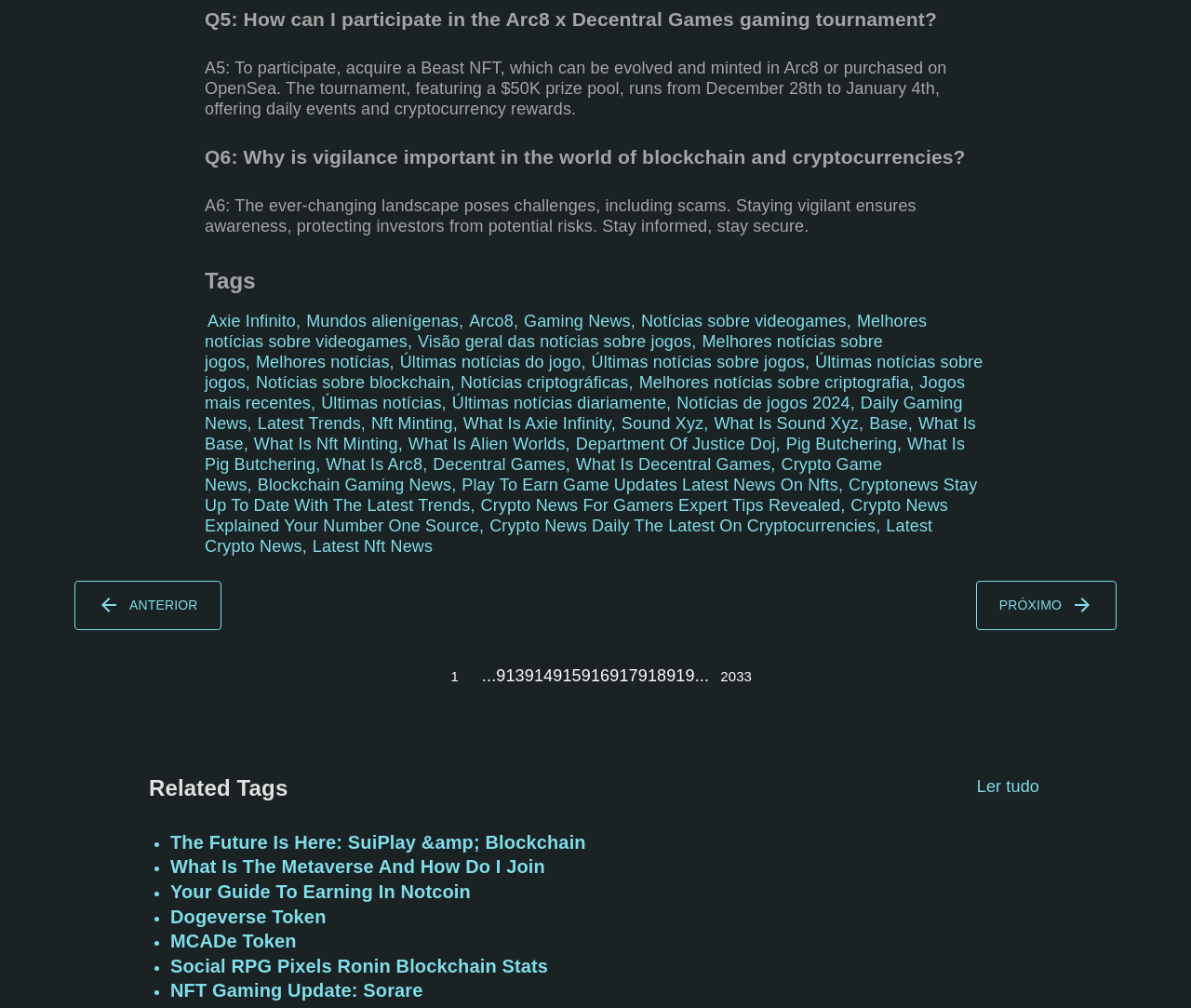What is the name of the gaming platform mentioned in the 'Related Tags' section?
We need a detailed and meticulous answer to the question.

I found the link 'The Future Is Here: SuiPlay & Blockchain' in the 'Related Tags' section which indicates that SuiPlay is a gaming platform.